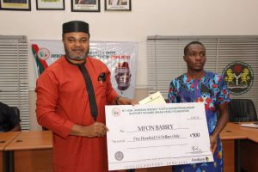Using the information from the screenshot, answer the following question thoroughly:
What is the likely profession of the person on the left?

The person on the left is presenting a large check to the recipient, suggesting that they are a representative of an organization or government, possibly a government official or sponsor, which is further supported by their formal attire and the ceremonial setting.